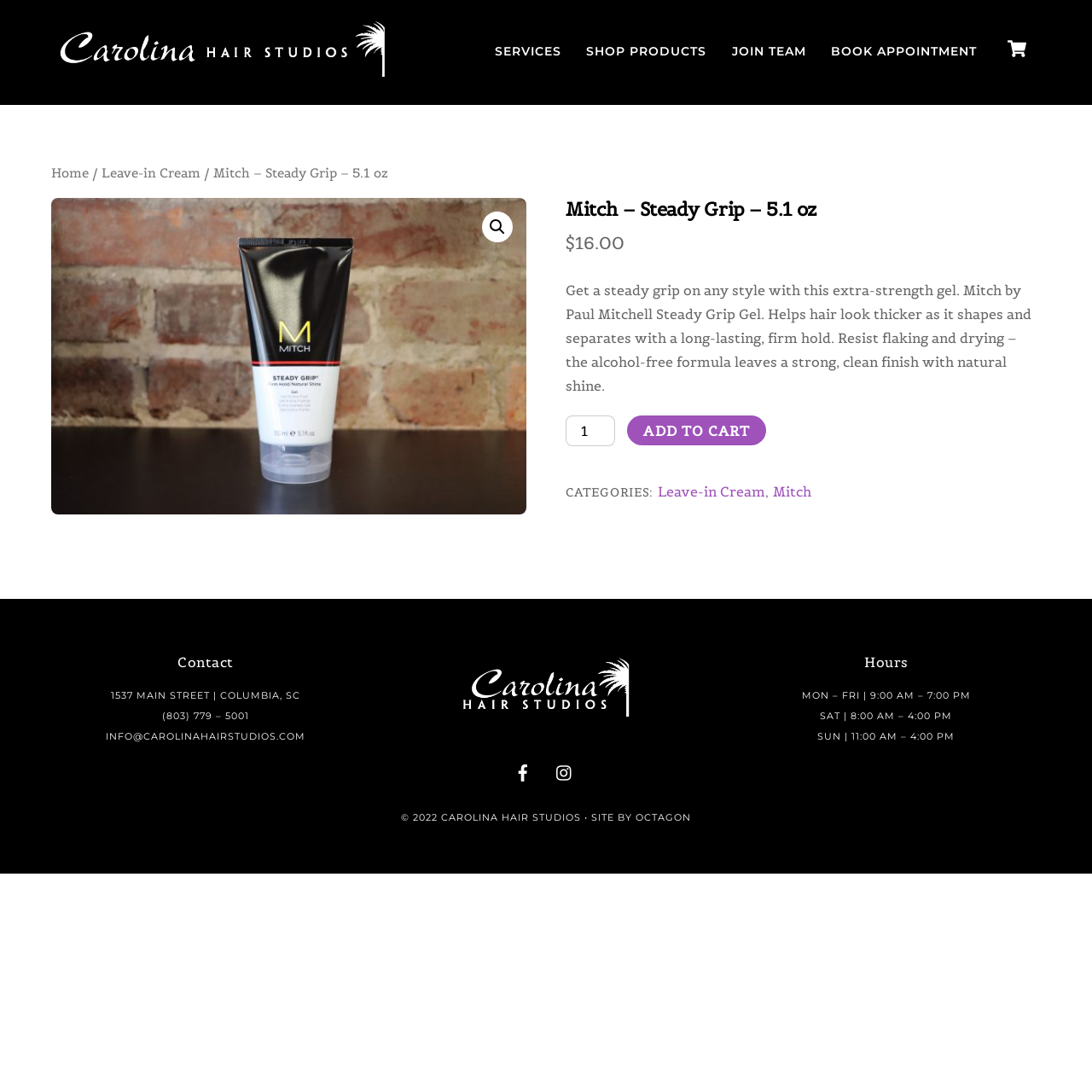From the screenshot, find the bounding box of the UI element matching this description: "Home". Supply the bounding box coordinates in the form [left, top, right, bottom], each a float between 0 and 1.

[0.047, 0.151, 0.081, 0.166]